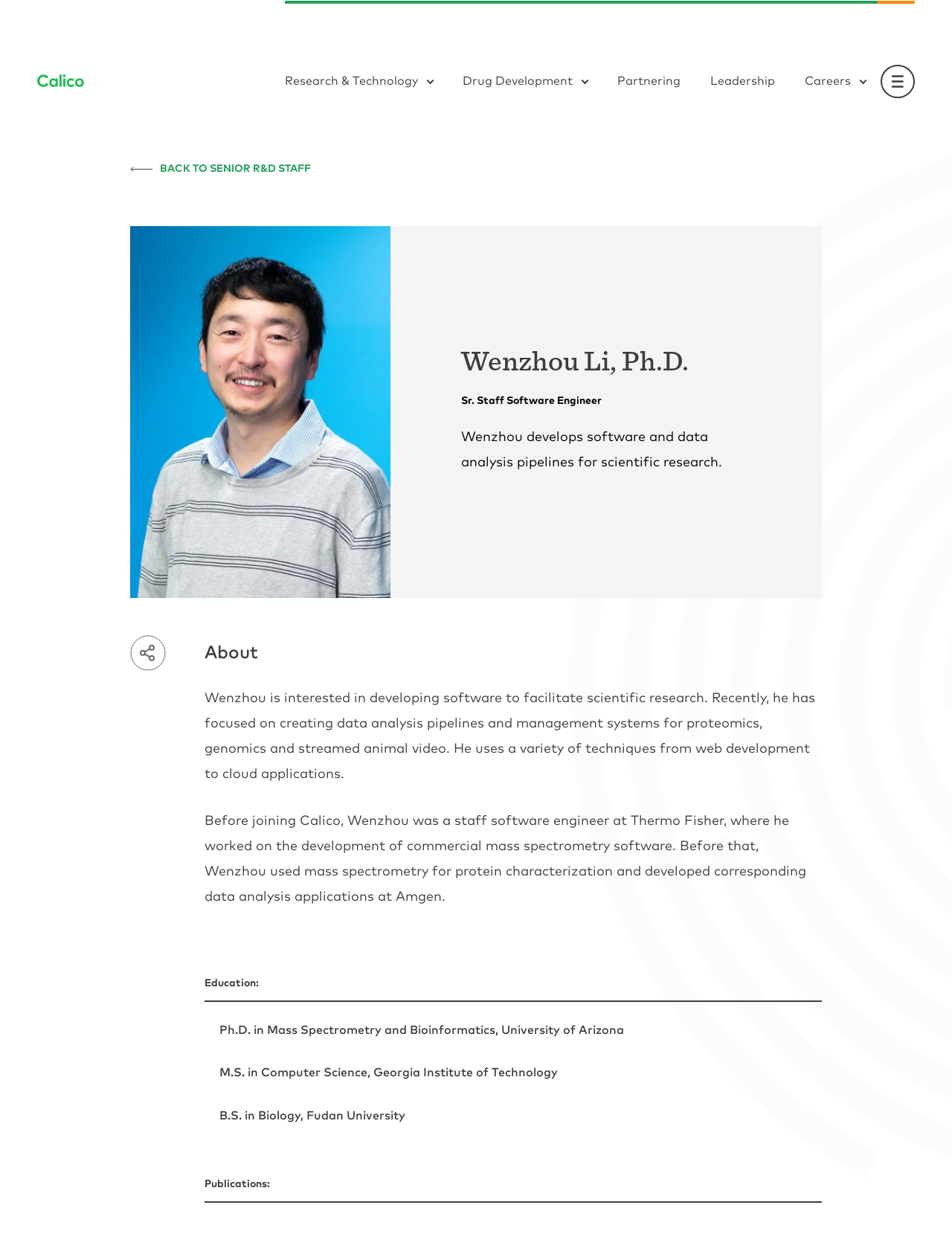What is Wenzhou Li's job title?
Utilize the image to construct a detailed and well-explained answer.

I found this information by looking at the text under Wenzhou Li's name, which says 'Sr. Staff Software Engineer'. This suggests that Wenzhou Li is a software engineer with a senior staff position.